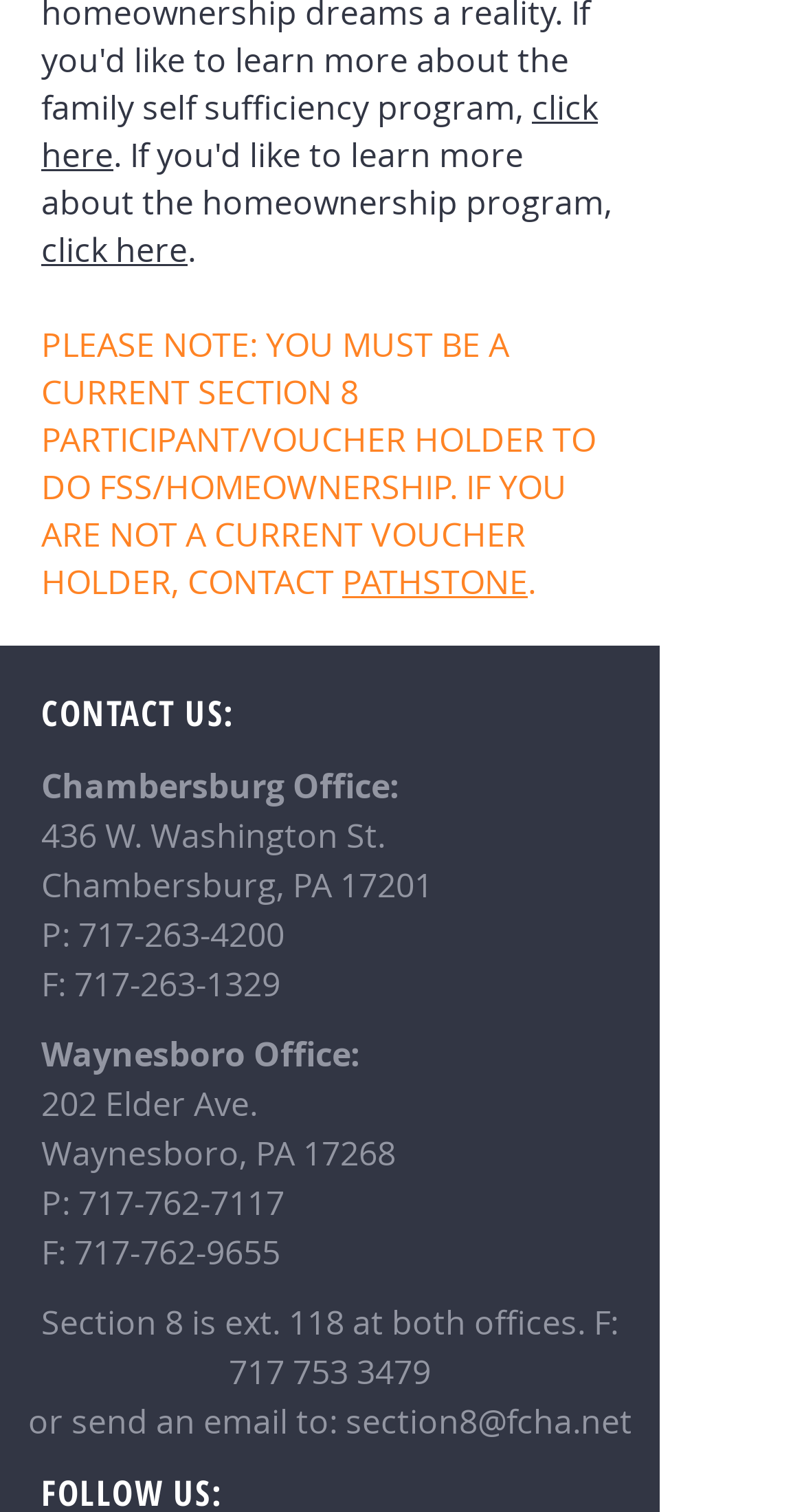What is the note for Section 8 participants?
We need a detailed and exhaustive answer to the question. Please elaborate.

The note is written in a static text element at the top of the webpage, indicating that the webpage is only for current Section 8 participants or voucher holders.